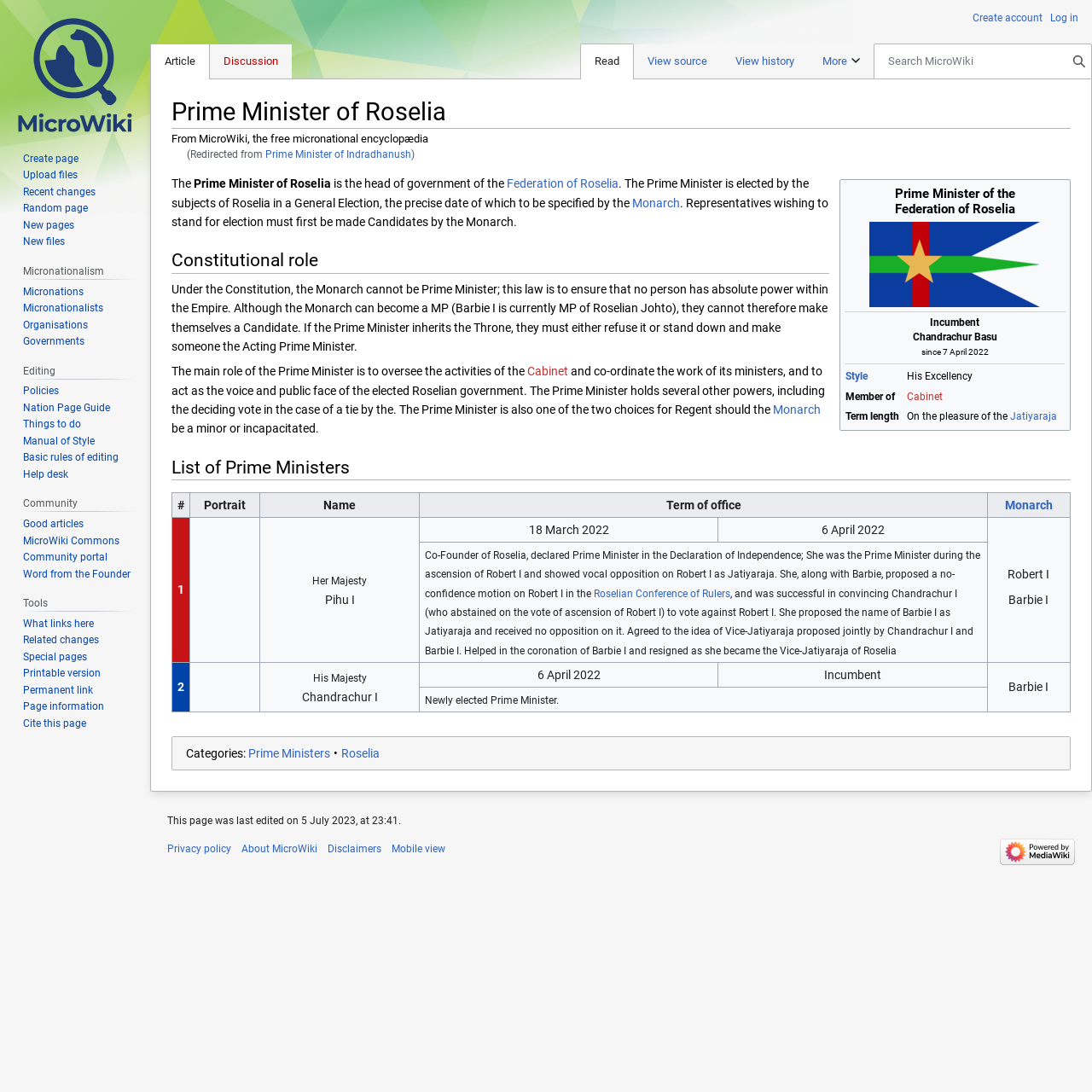Can you extract the headline from the webpage for me?

Prime Minister of Roselia